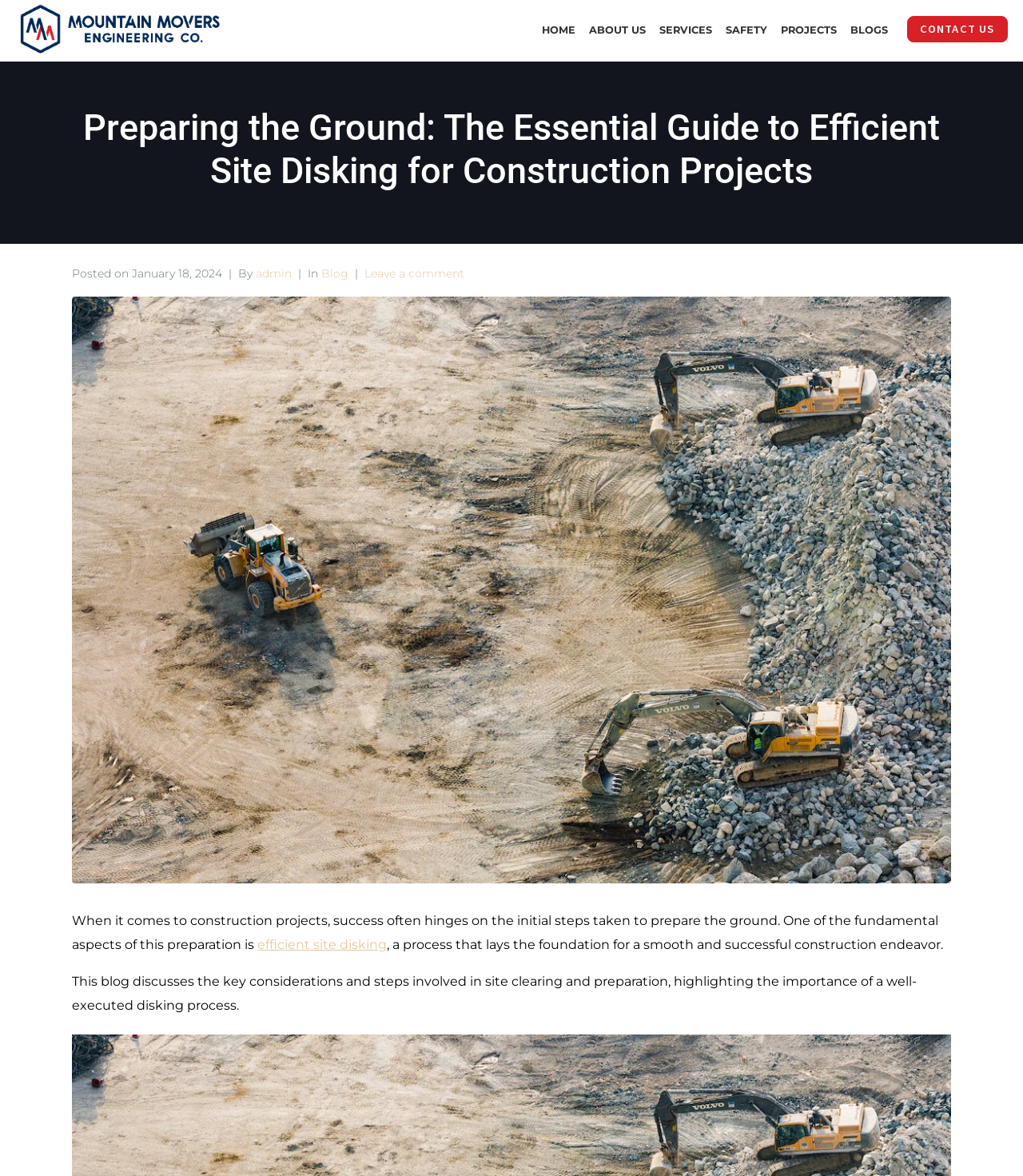Find the bounding box coordinates for the HTML element described as: "efficient site disking". The coordinates should consist of four float values between 0 and 1, i.e., [left, top, right, bottom].

[0.252, 0.796, 0.378, 0.809]